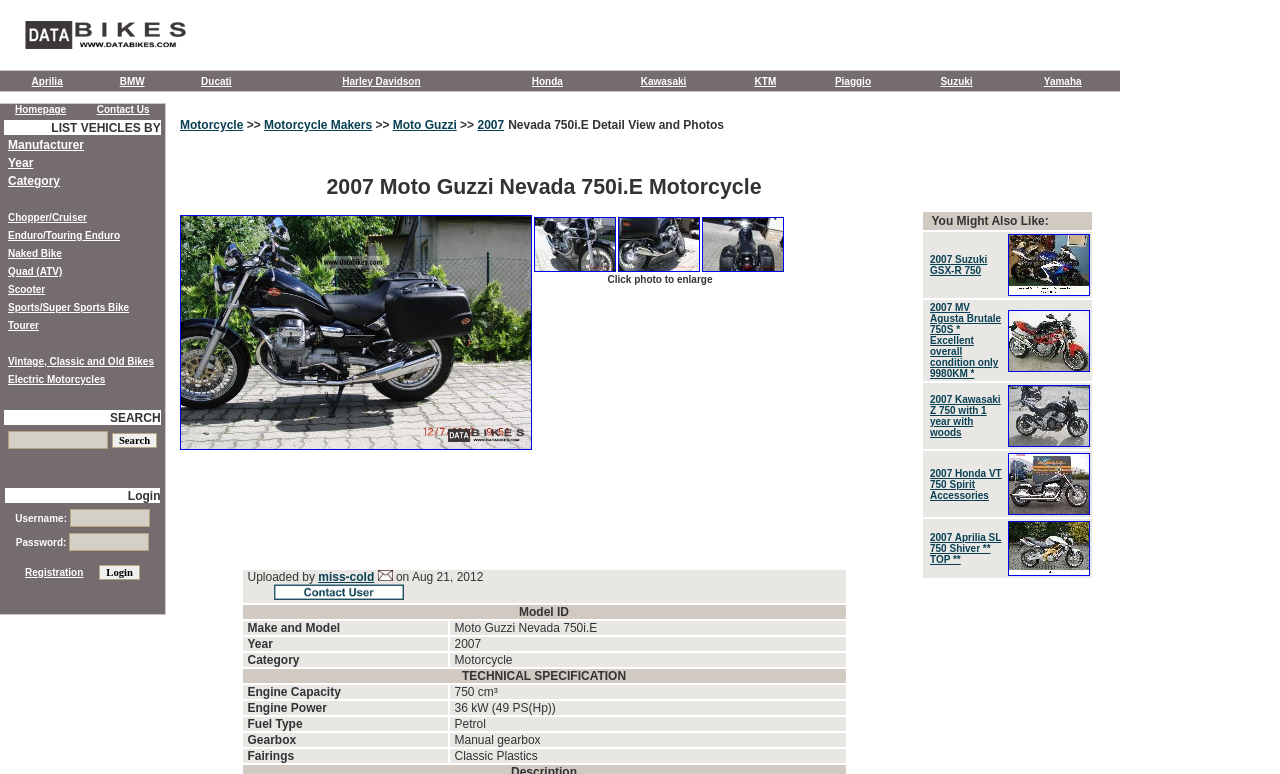Determine the bounding box coordinates for the HTML element mentioned in the following description: "2007 Suzuki GSX-R 750". The coordinates should be a list of four floats ranging from 0 to 1, represented as [left, top, right, bottom].

[0.727, 0.328, 0.771, 0.357]